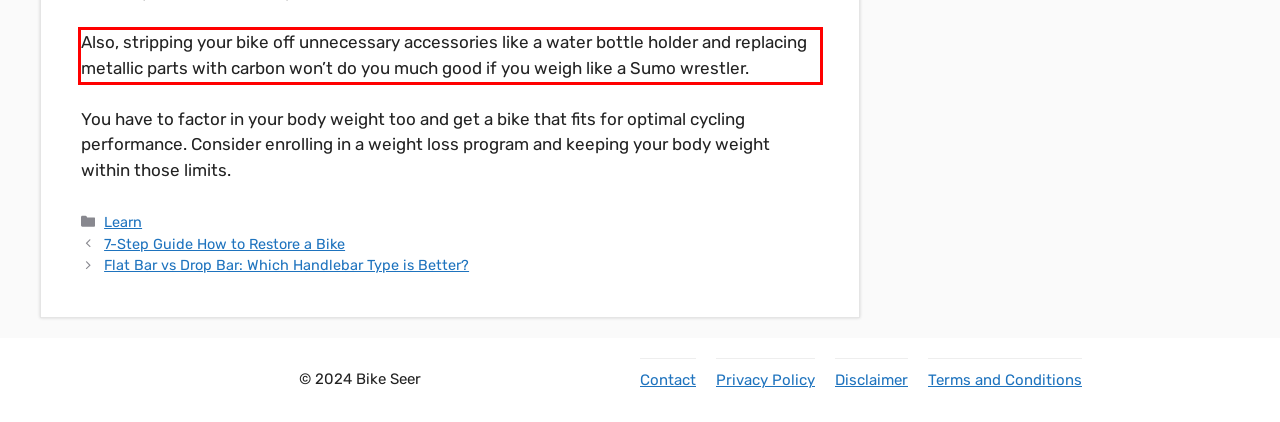You have a webpage screenshot with a red rectangle surrounding a UI element. Extract the text content from within this red bounding box.

Also, stripping your bike off unnecessary accessories like a water bottle holder and replacing metallic parts with carbon won’t do you much good if you weigh like a Sumo wrestler.